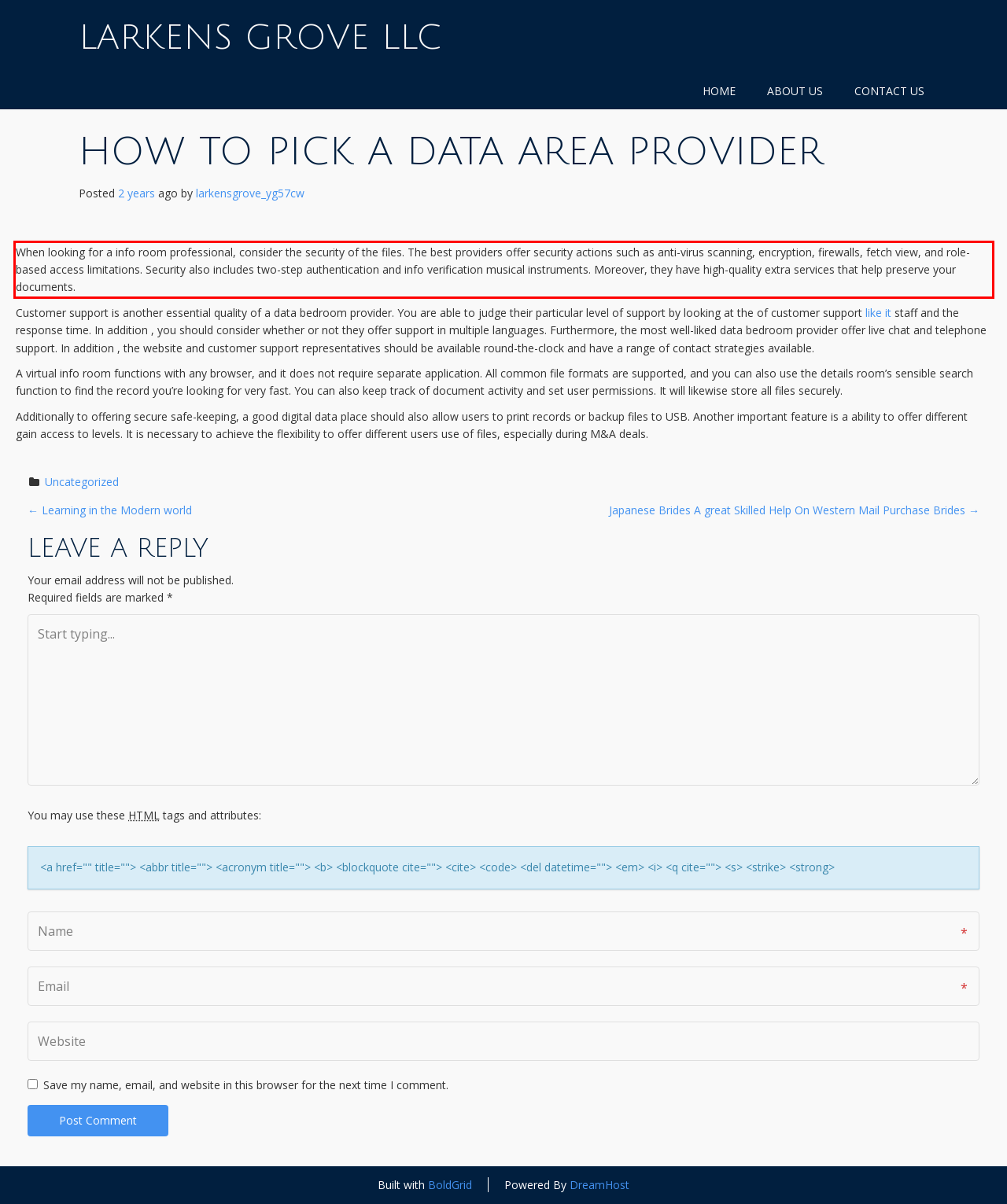Using the provided screenshot, read and generate the text content within the red-bordered area.

When looking for a info room professional, consider the security of the files. The best providers offer security actions such as anti-virus scanning, encryption, firewalls, fetch view, and role-based access limitations. Security also includes two-step authentication and info verification musical instruments. Moreover, they have high-quality extra services that help preserve your documents.